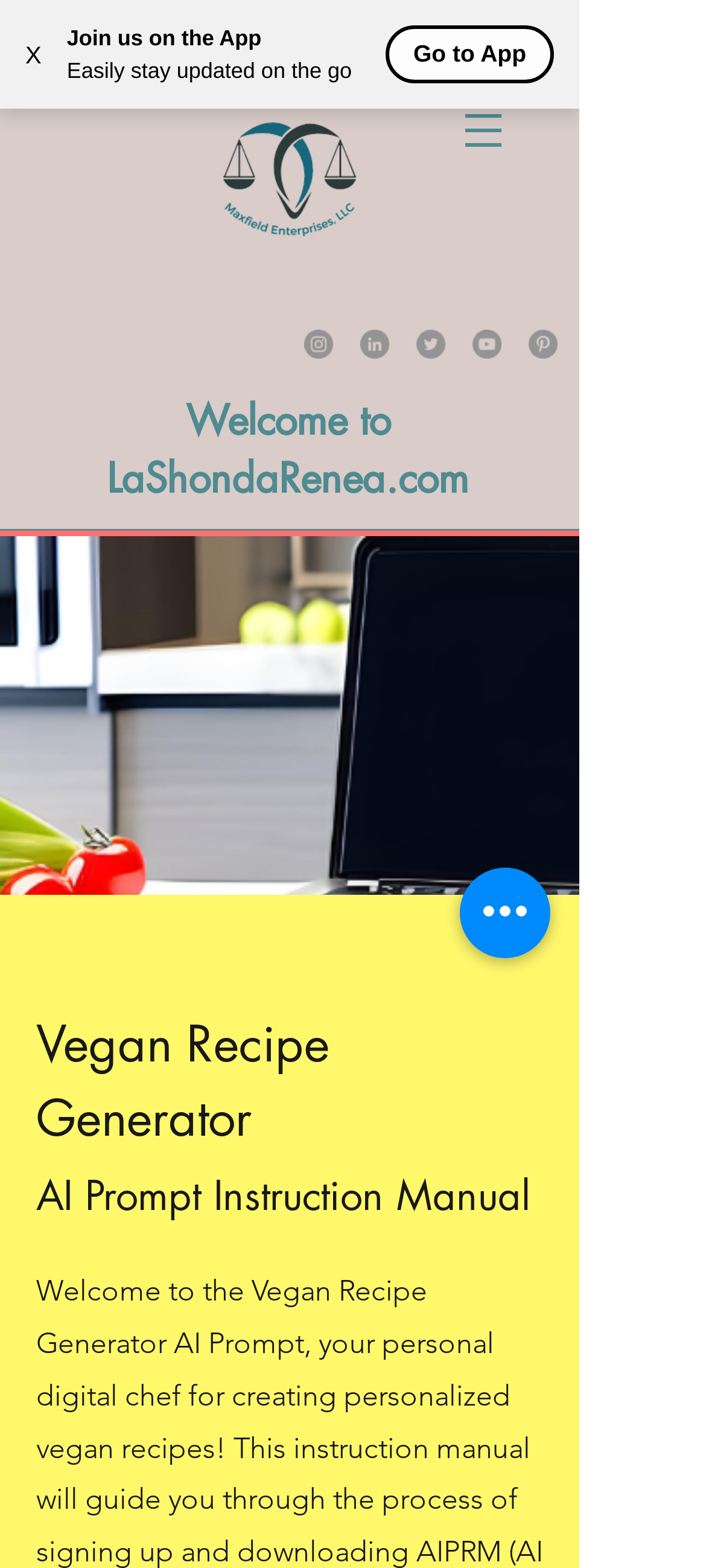Identify the bounding box coordinates of the area you need to click to perform the following instruction: "Go to the App".

[0.585, 0.025, 0.745, 0.043]